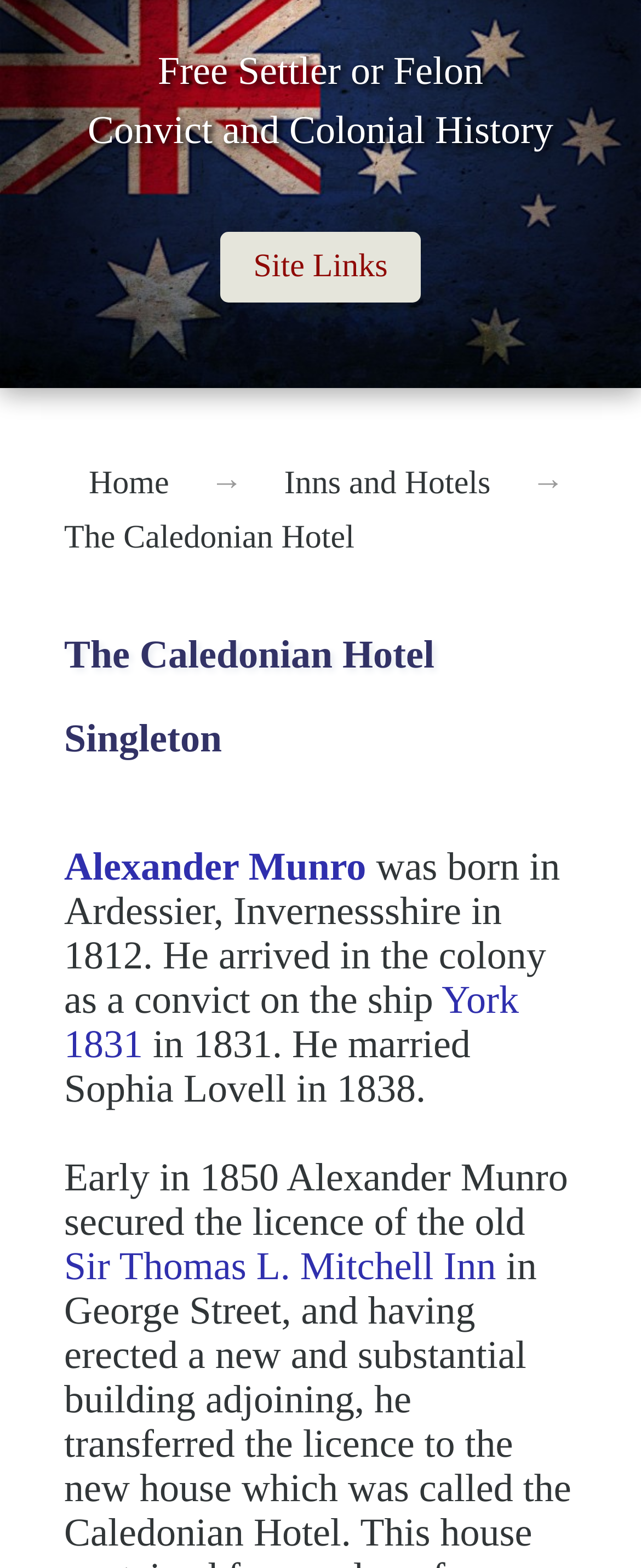Identify the headline of the webpage and generate its text content.

Free Settler or Felon
Convict and Colonial History